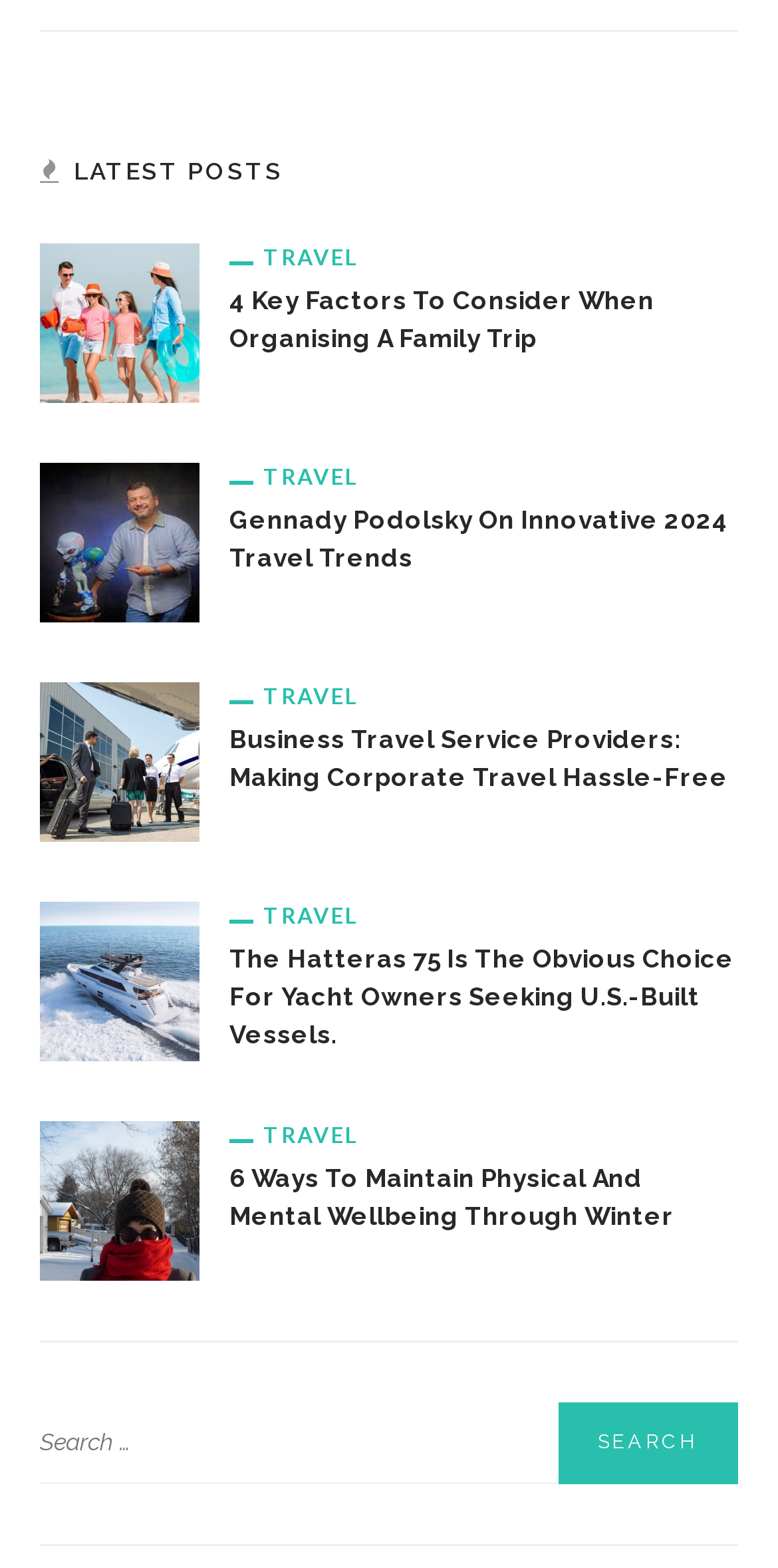How many links are on this page?
Please provide a full and detailed response to the question.

I counted the number of links on the page, including the links with the text 'TRAVEL' and the links to individual articles, and found a total of 12 links.